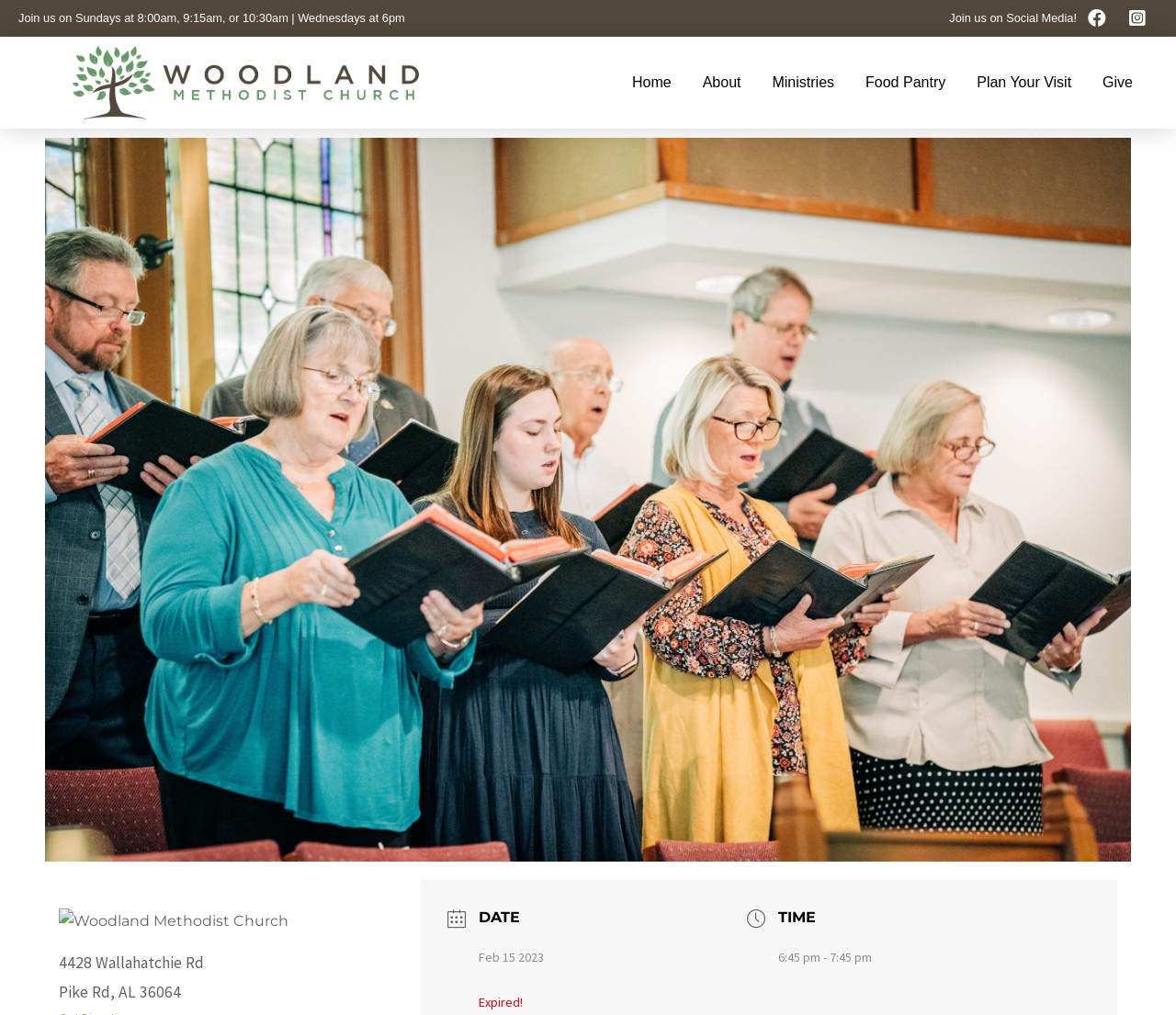Locate the UI element that matches the description Join us on Social Media! in the webpage screenshot. Return the bounding box coordinates in the format (top-left x, top-left y, bottom-right x, bottom-right y), with values ranging from 0 to 1.

[0.807, 0.01, 0.916, 0.026]